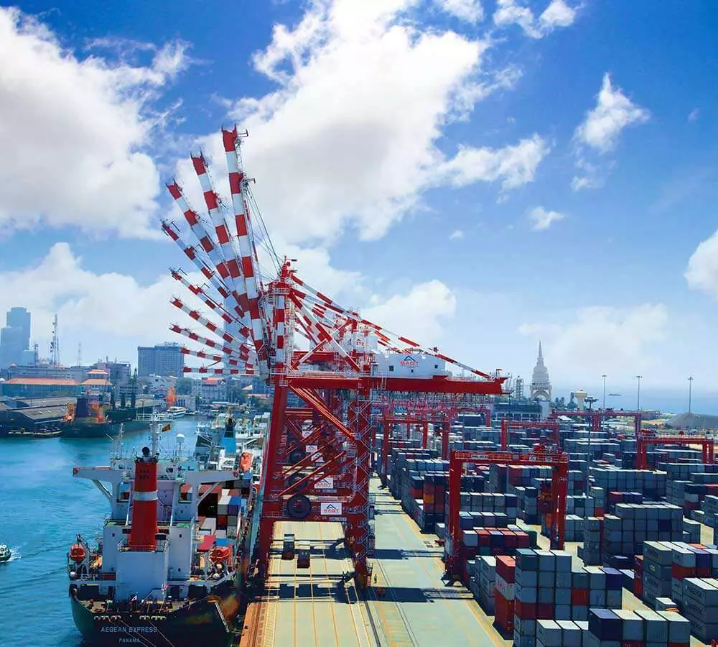What is the weather like in the image? Look at the image and give a one-word or short phrase answer.

Sunny